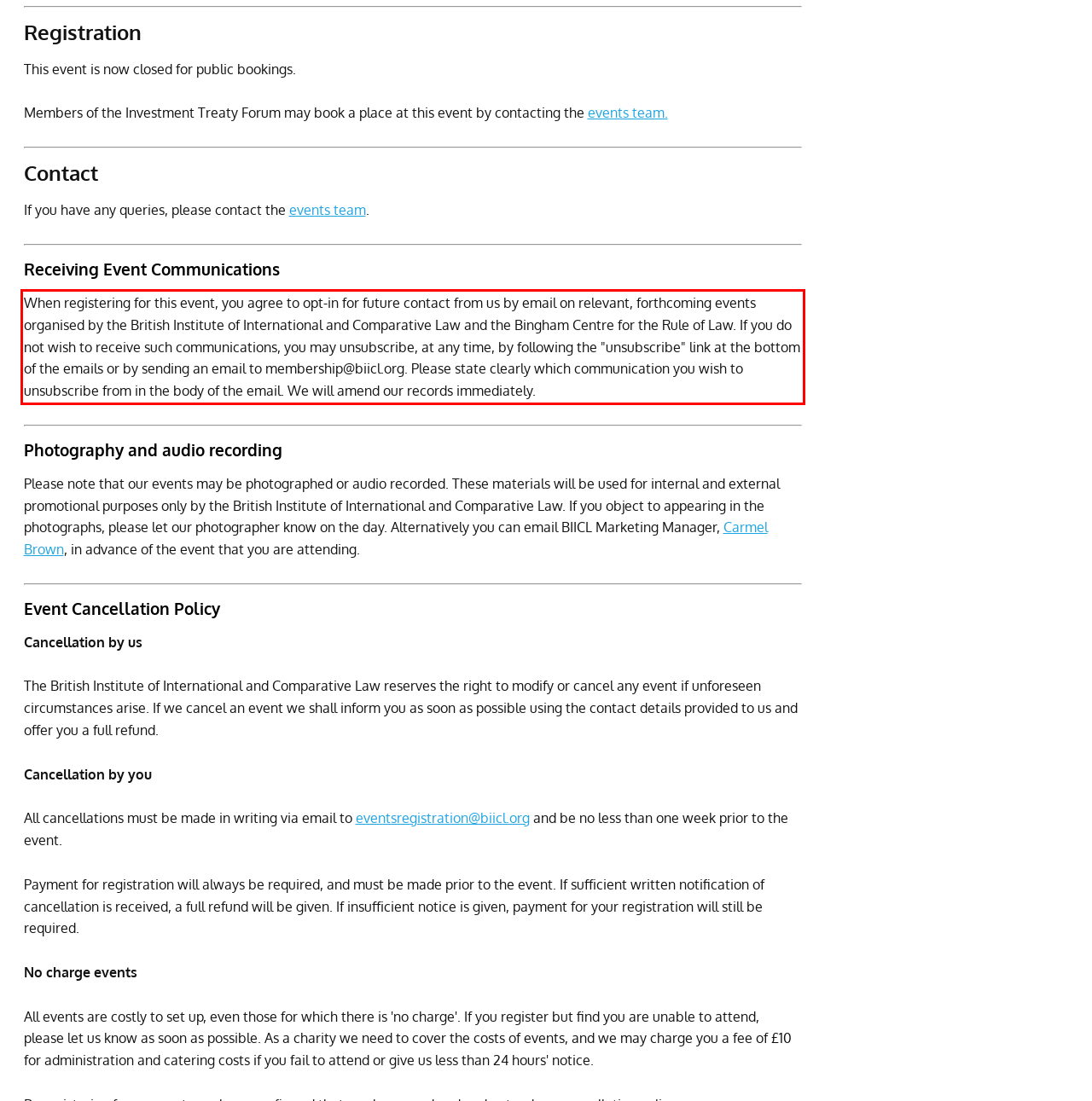Please identify and extract the text from the UI element that is surrounded by a red bounding box in the provided webpage screenshot.

When registering for this event, you agree to opt-in for future contact from us by email on relevant, forthcoming events organised by the British Institute of International and Comparative Law and the Bingham Centre for the Rule of Law. If you do not wish to receive such communications, you may unsubscribe, at any time, by following the "unsubscribe" link at the bottom of the emails or by sending an email to membership@biicl.org. Please state clearly which communication you wish to unsubscribe from in the body of the email. We will amend our records immediately.